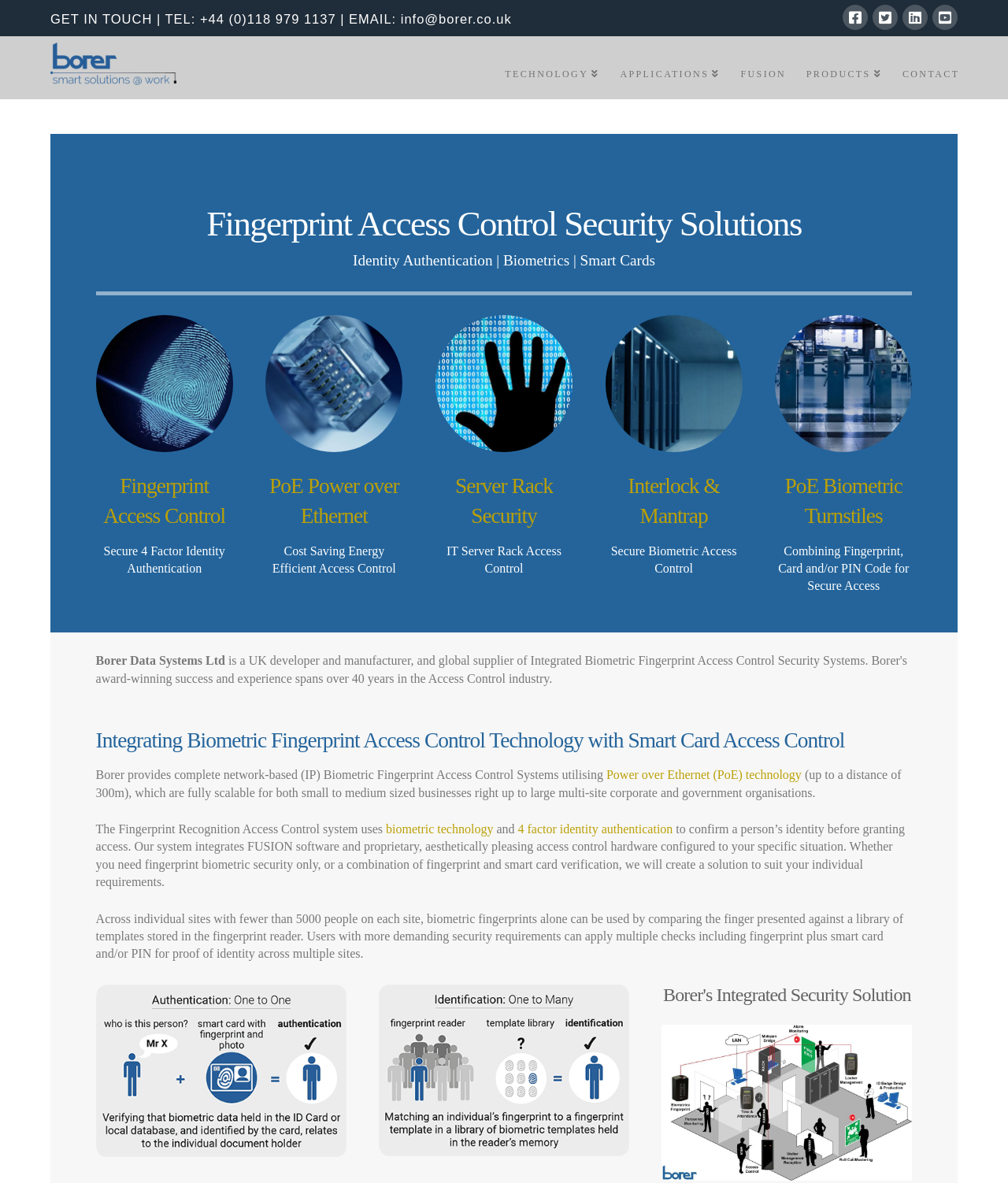Determine the bounding box coordinates for the UI element described. Format the coordinates as (top-left x, top-left y, bottom-right x, bottom-right y) and ensure all values are between 0 and 1. Element description: biometric technology

[0.383, 0.695, 0.489, 0.706]